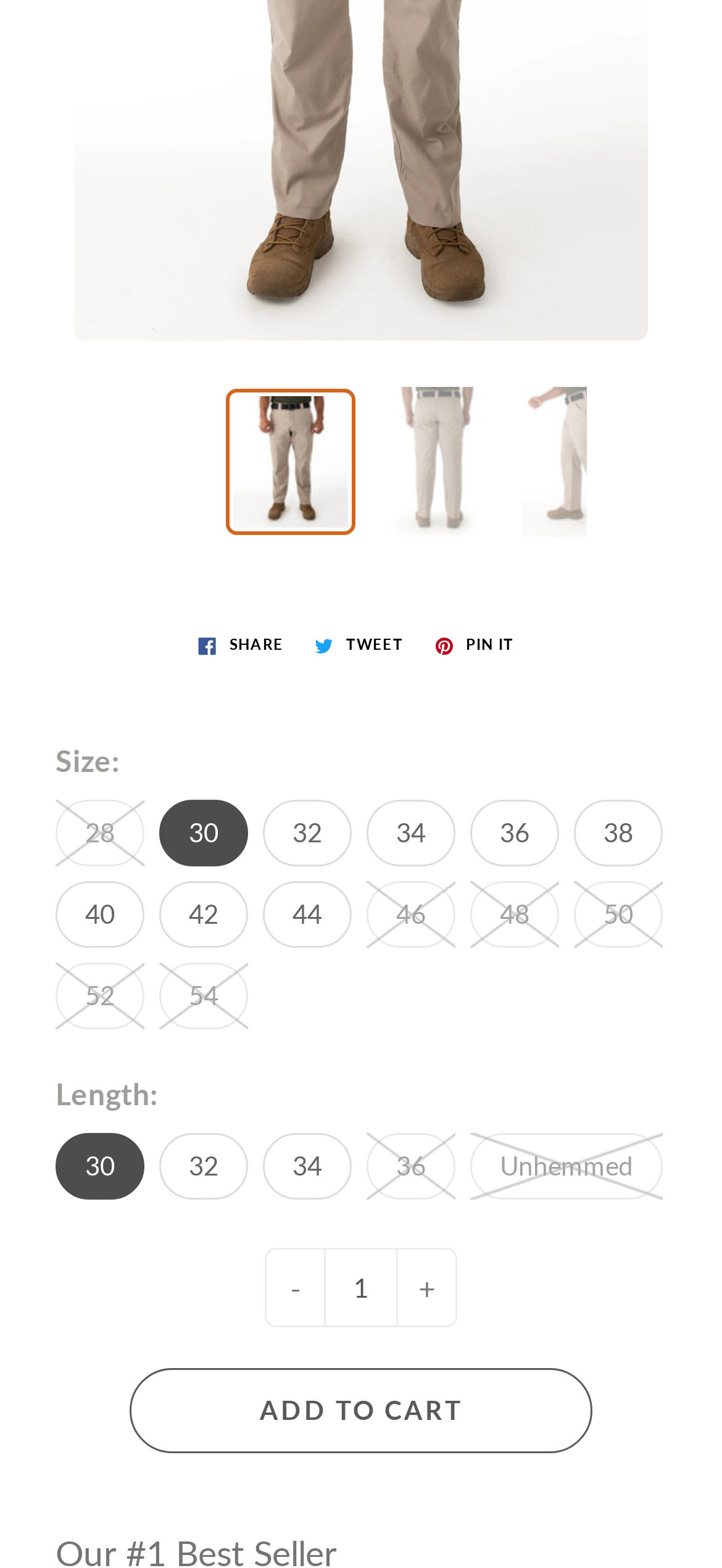Determine the bounding box coordinates of the section to be clicked to follow the instruction: "Share on Facebook". The coordinates should be given as four float numbers between 0 and 1, formatted as [left, top, right, bottom].

[0.265, 0.4, 0.403, 0.423]